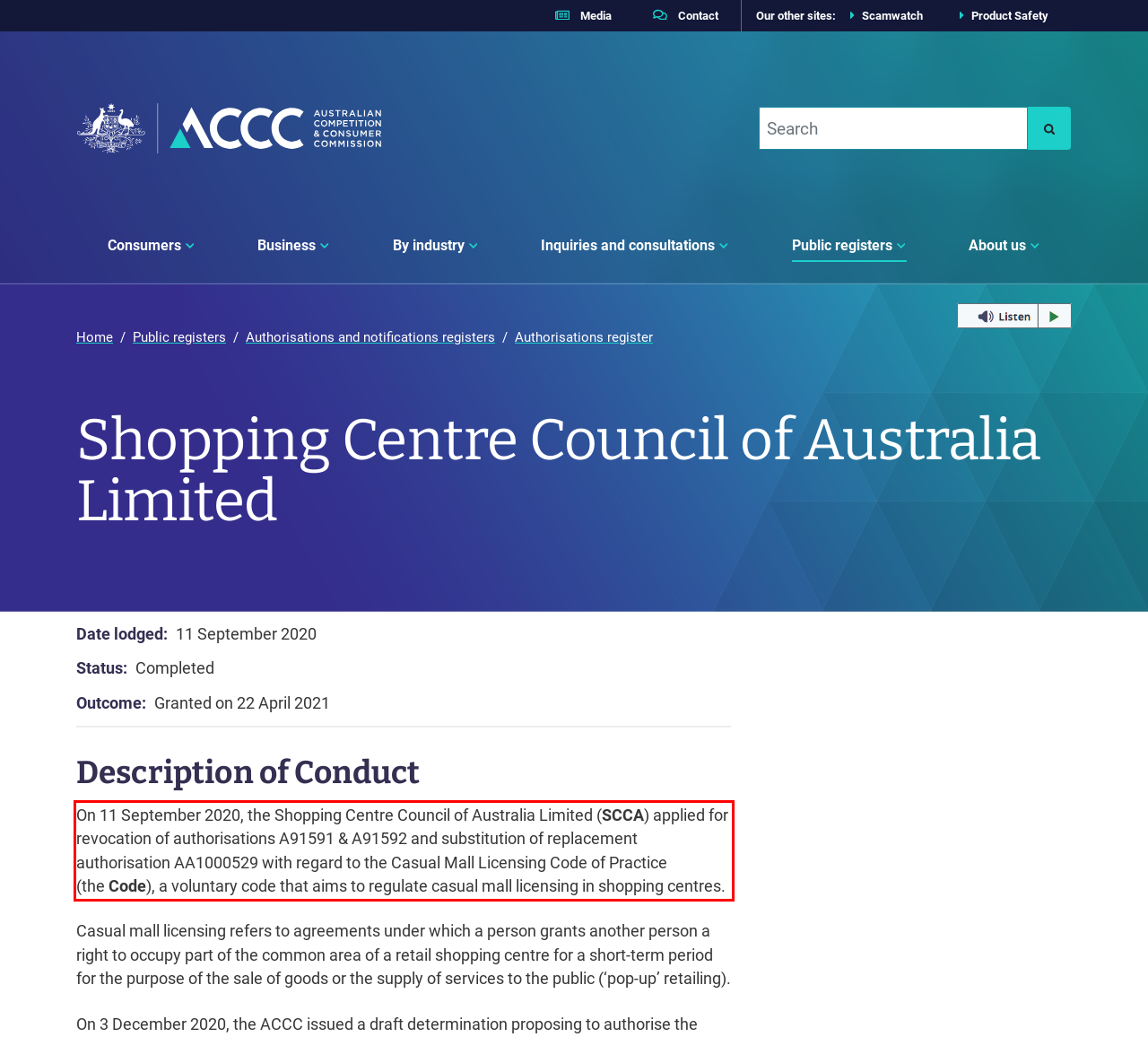Using the webpage screenshot, recognize and capture the text within the red bounding box.

On 11 September 2020, the Shopping Centre Council of Australia Limited (SCCA) applied for revocation of authorisations A91591 & A91592 and substitution of replacement authorisation AA1000529 with regard to the Casual Mall Licensing Code of Practice (the Code), a voluntary code that aims to regulate casual mall licensing in shopping centres.